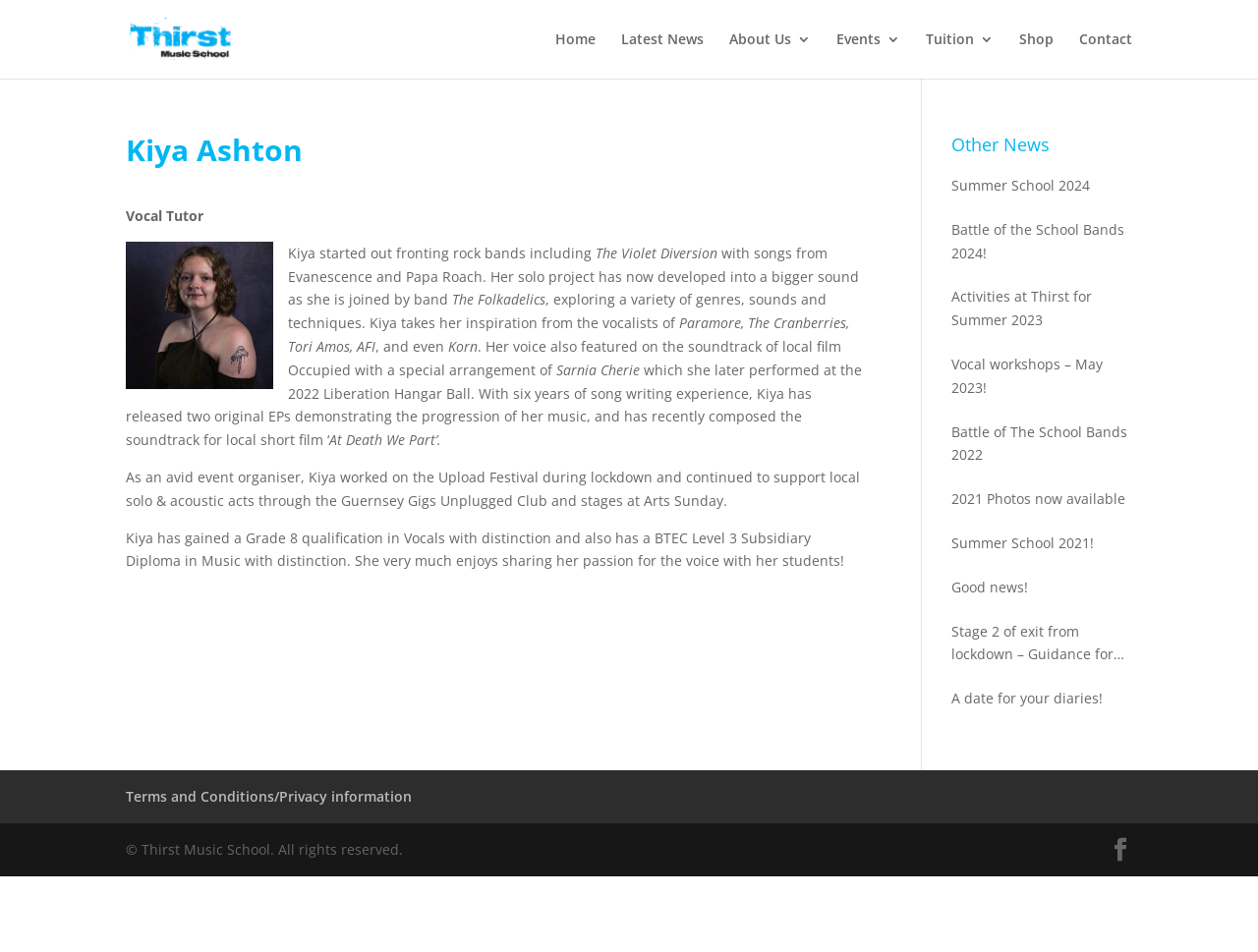Answer in one word or a short phrase: 
What is the name of the local film Kiya Ashton worked on?

At Death We Part